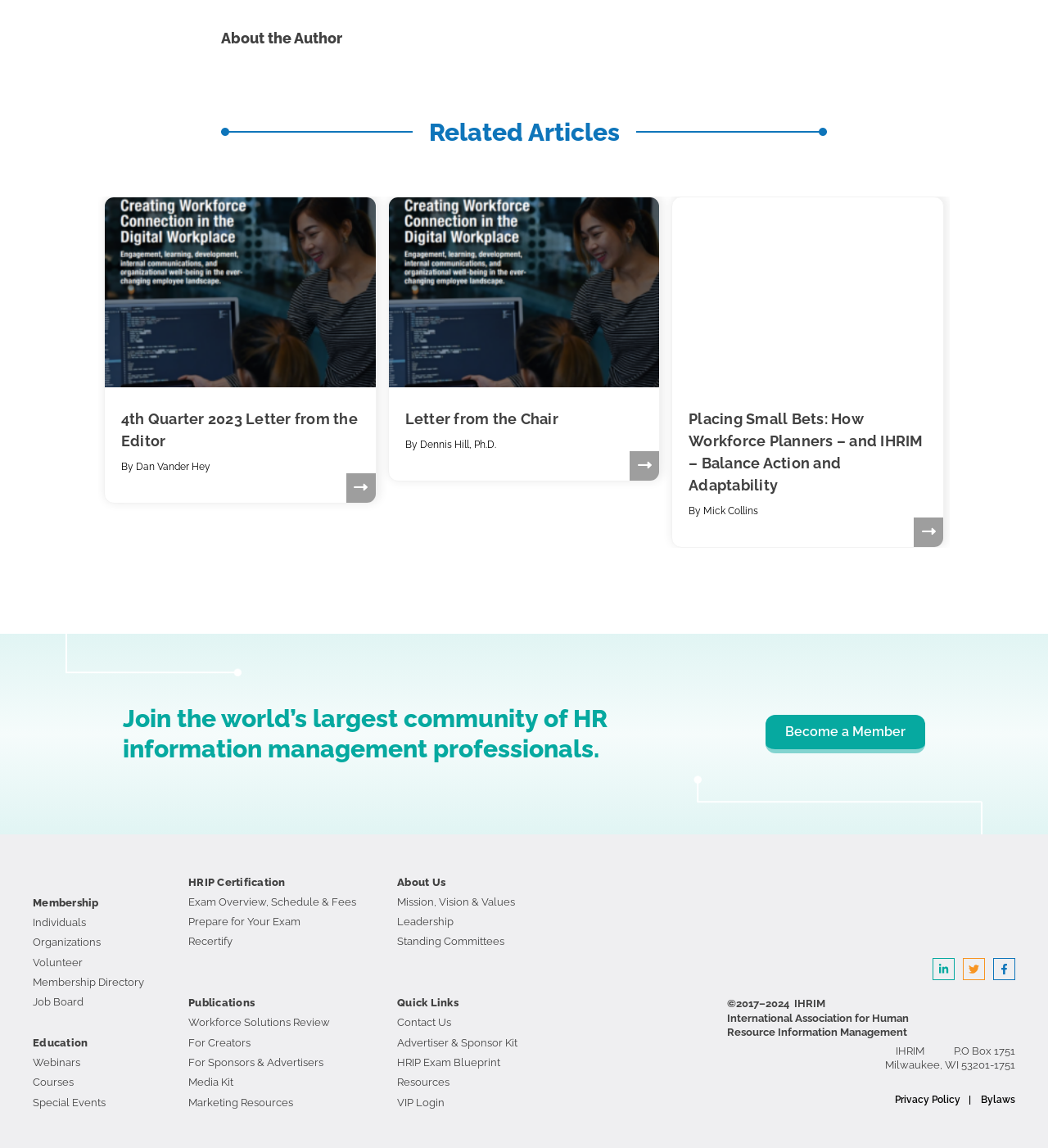Use a single word or phrase to answer the question: 
Who is the author of the article 'Placing Small Bets: How Workforce Planners – and IHRIM – Balance Action and Adaptability'?

Mick Collins